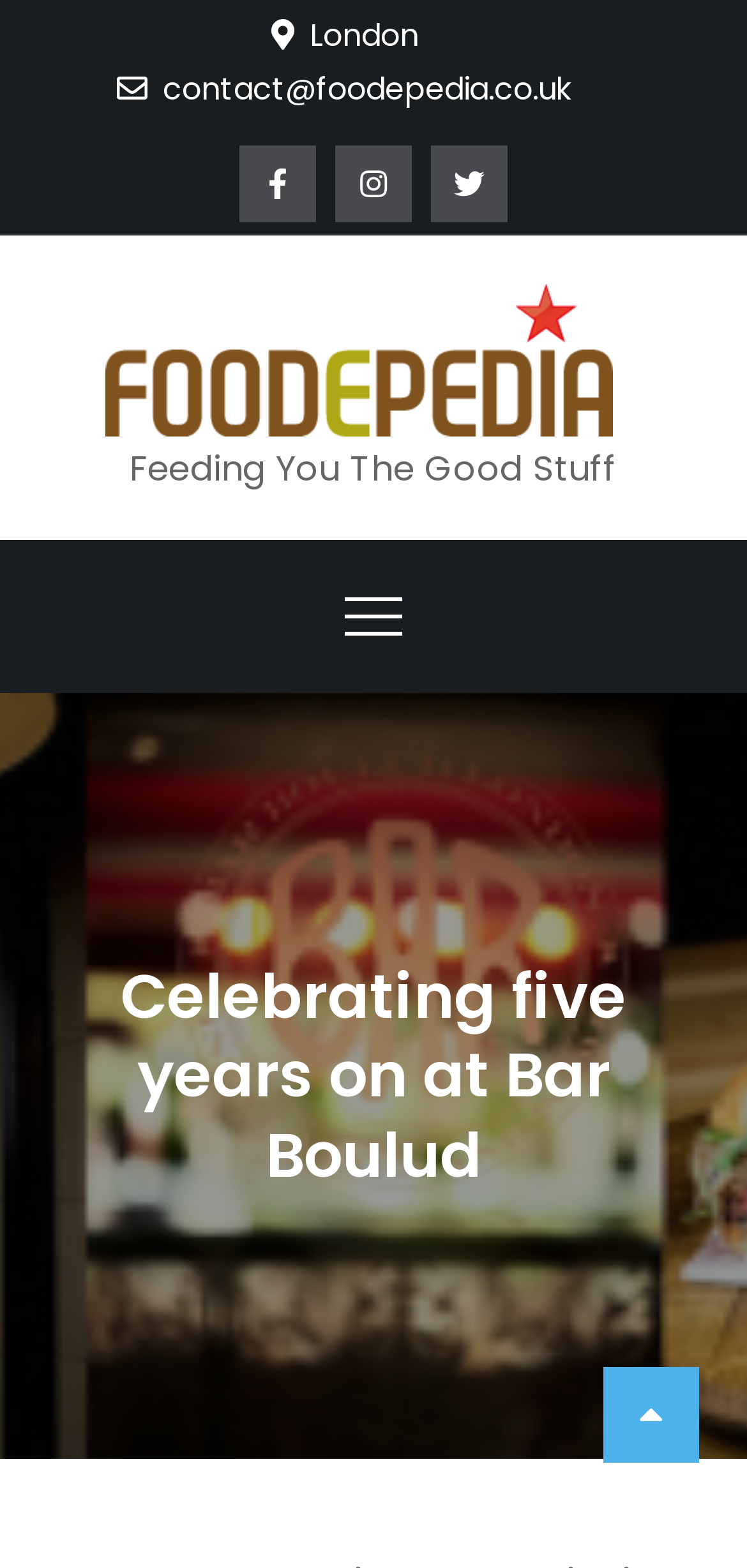What is the tagline of the webpage?
Based on the visual content, answer with a single word or a brief phrase.

Feeding You The Good Stuff